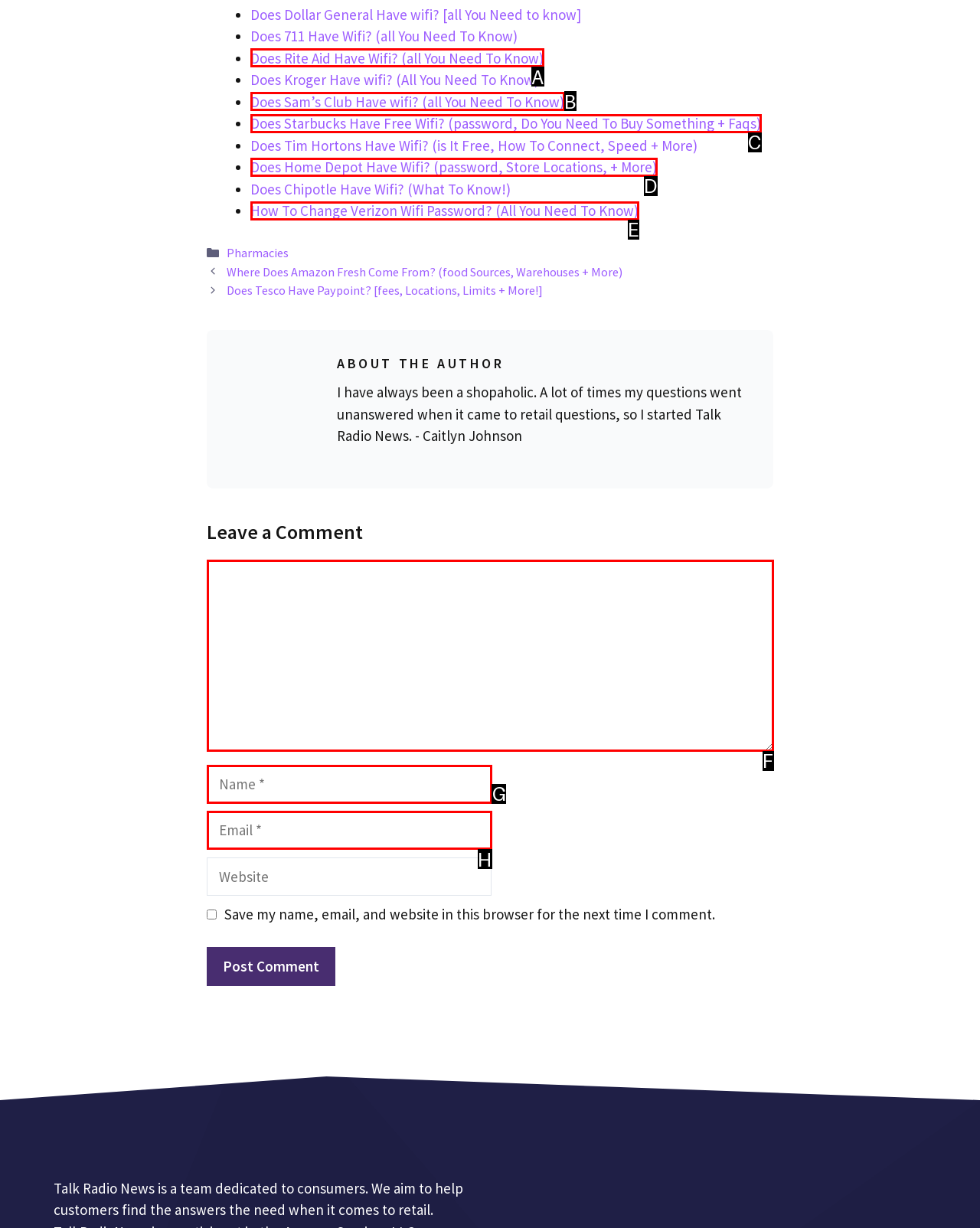Point out the specific HTML element to click to complete this task: Enter your name Reply with the letter of the chosen option.

G